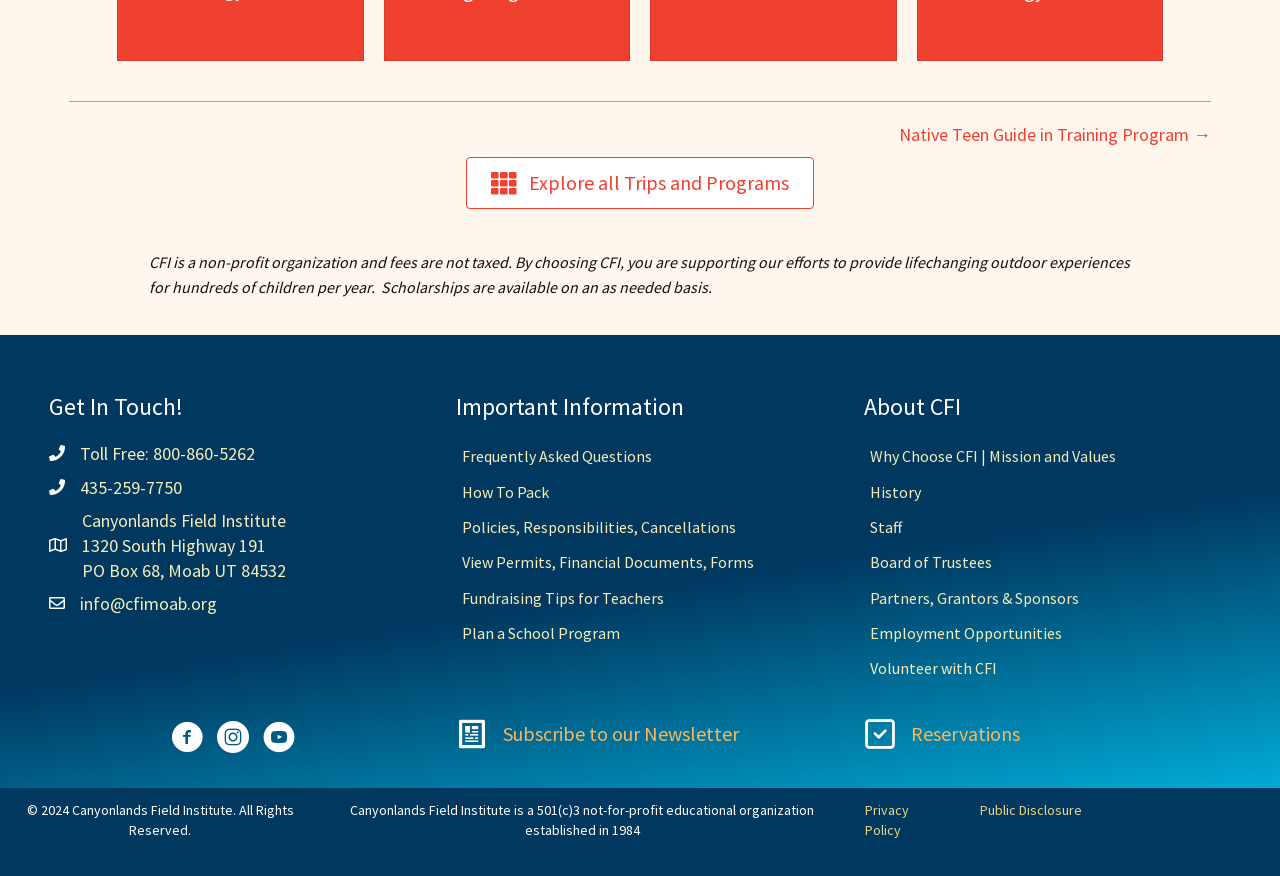Use a single word or phrase to answer the question:
What is the purpose of the organization?

Provide life-changing outdoor experiences